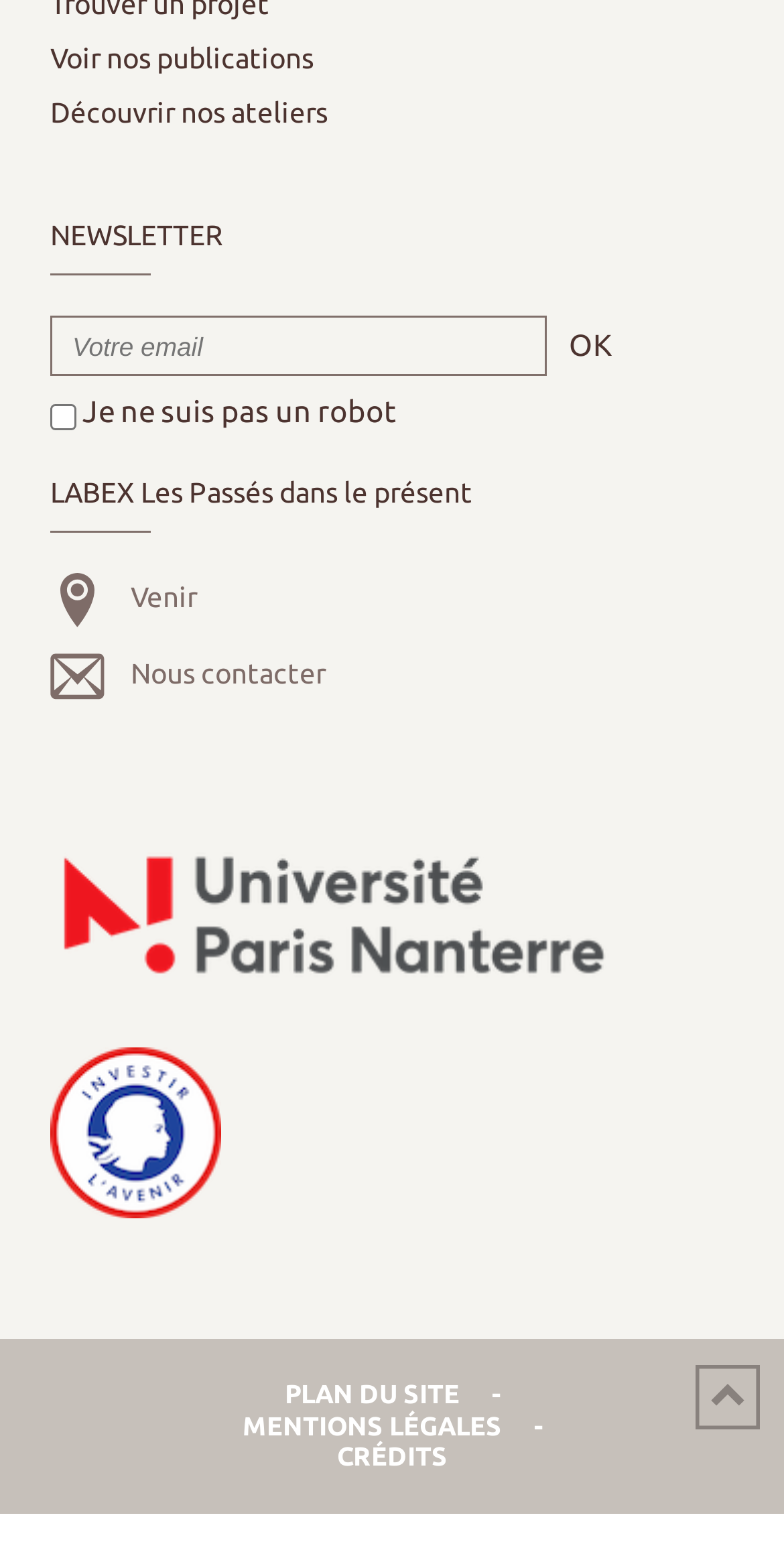Determine the bounding box coordinates of the target area to click to execute the following instruction: "Go to the top of the page."

[0.862, 0.881, 0.995, 0.922]